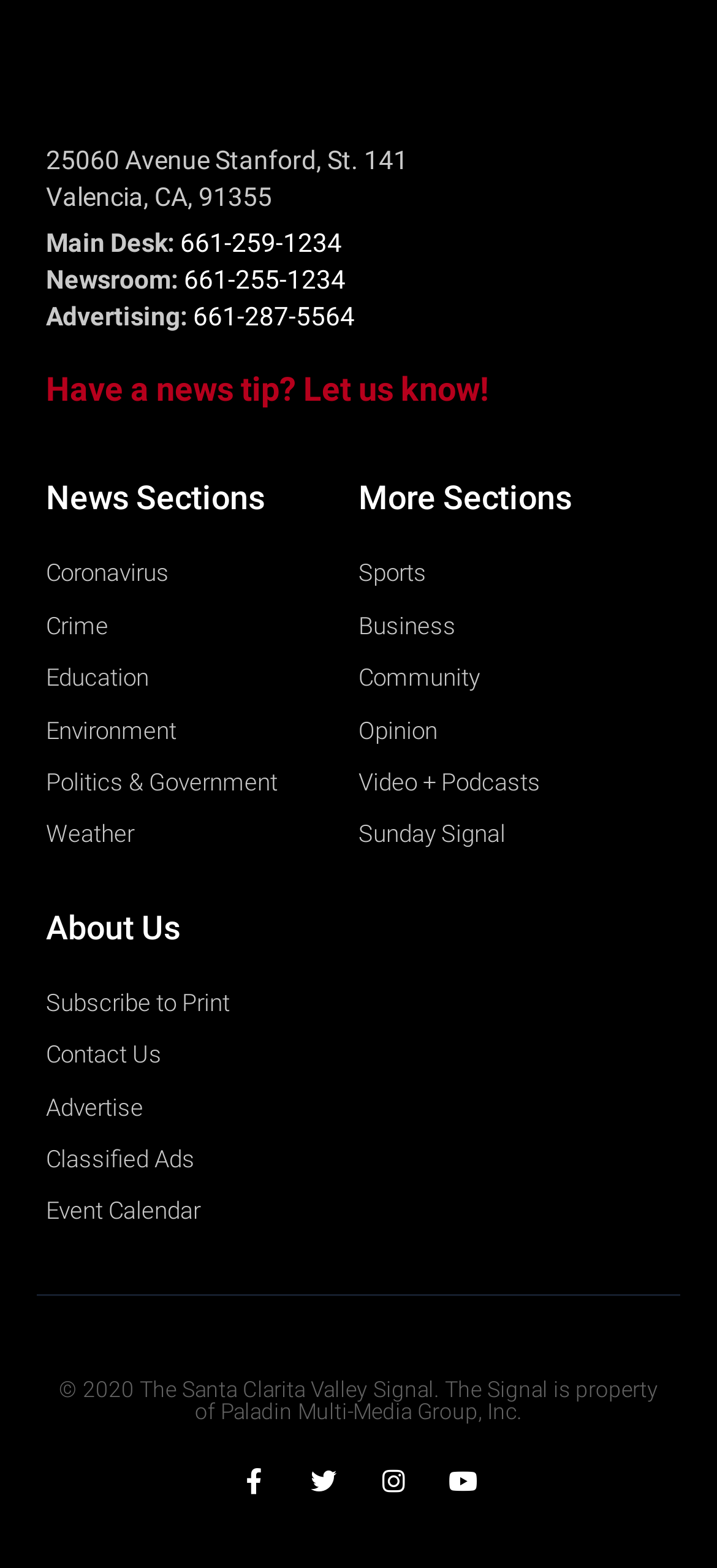Determine the bounding box coordinates for the area that should be clicked to carry out the following instruction: "Go to the 'About Us' page".

[0.064, 0.581, 0.5, 0.602]